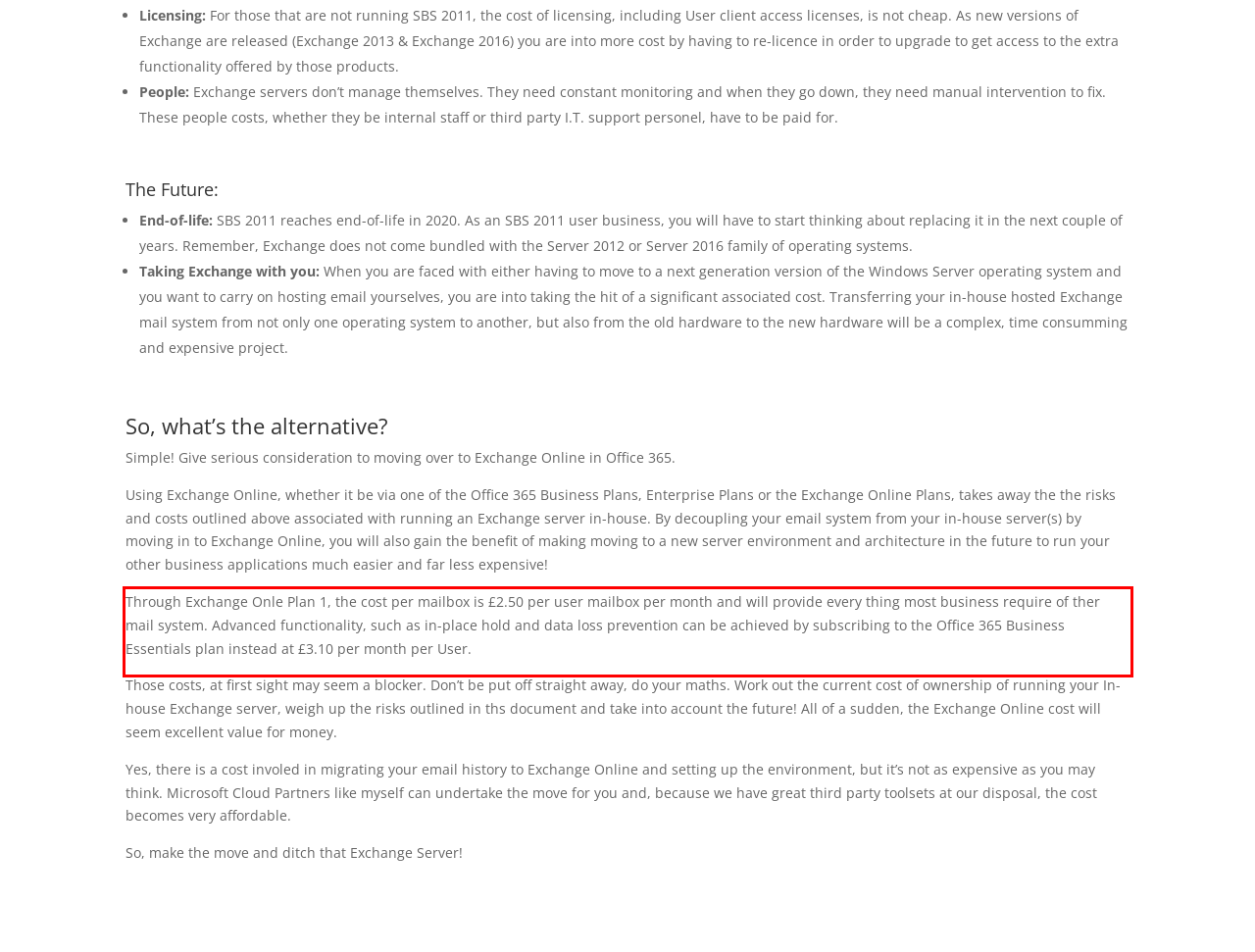Locate the red bounding box in the provided webpage screenshot and use OCR to determine the text content inside it.

Through Exchange Onle Plan 1, the cost per mailbox is £2.50 per user mailbox per month and will provide every thing most business require of ther mail system. Advanced functionality, such as in-place hold and data loss prevention can be achieved by subscribing to the Office 365 Business Essentials plan instead at £3.10 per month per User.